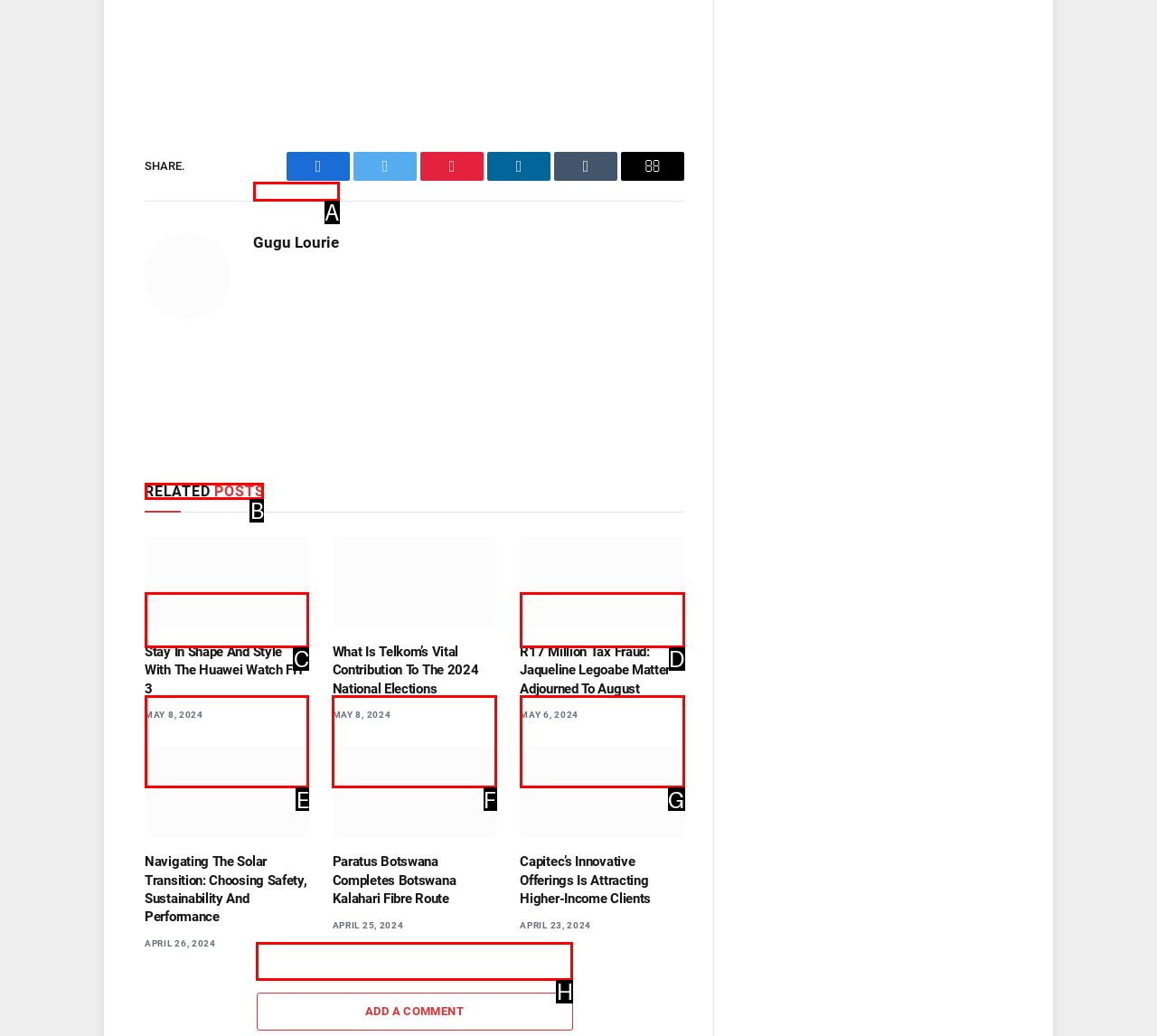Identify the HTML element to select in order to accomplish the following task: Check related posts
Reply with the letter of the chosen option from the given choices directly.

B